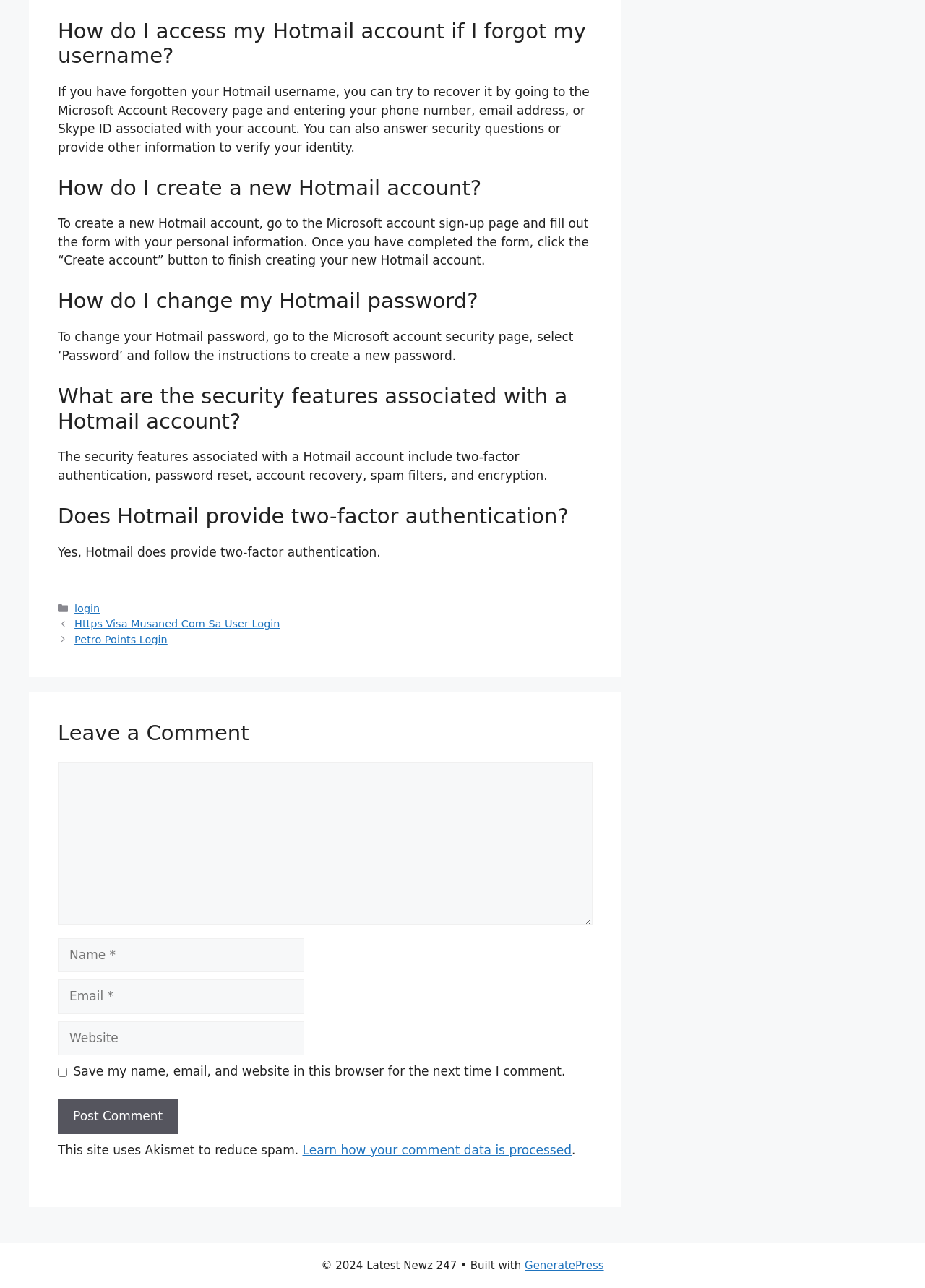Please answer the following question using a single word or phrase: 
What is the purpose of two-factor authentication?

Security feature